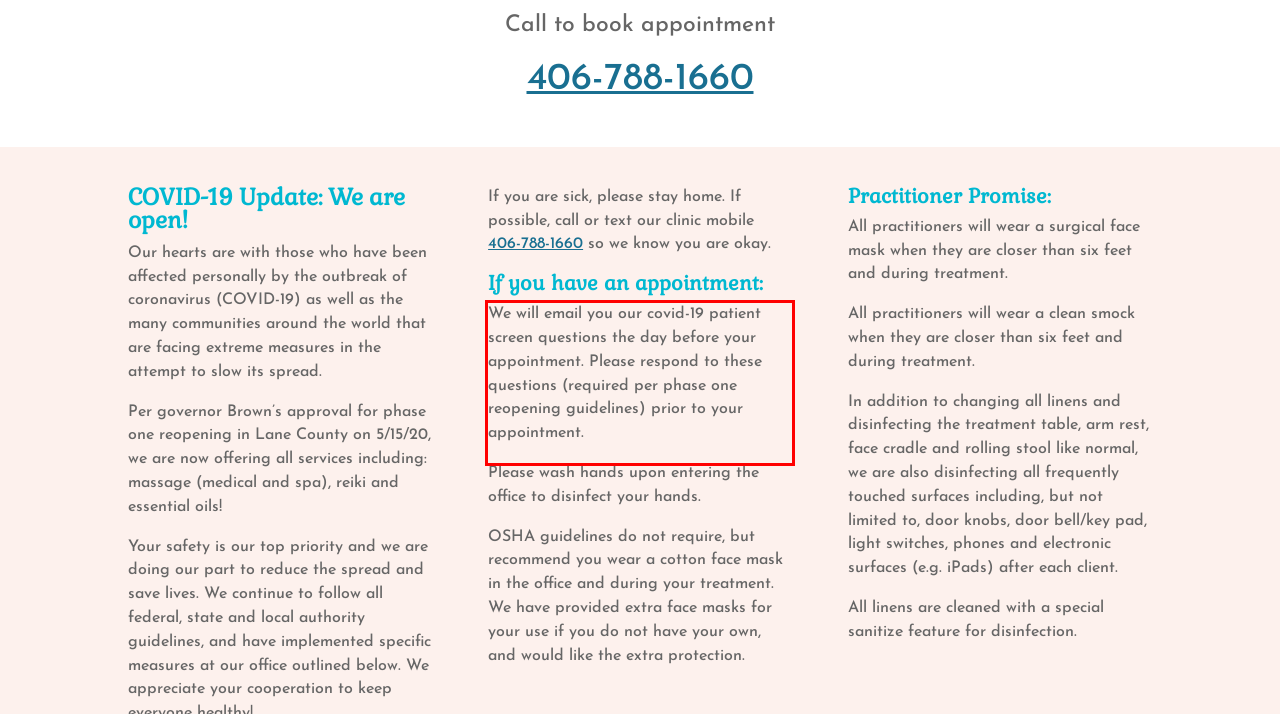Please examine the screenshot of the webpage and read the text present within the red rectangle bounding box.

We will email you our covid-19 patient screen questions the day before your appointment. Please respond to these questions (required per phase one reopening guidelines) prior to your appointment.